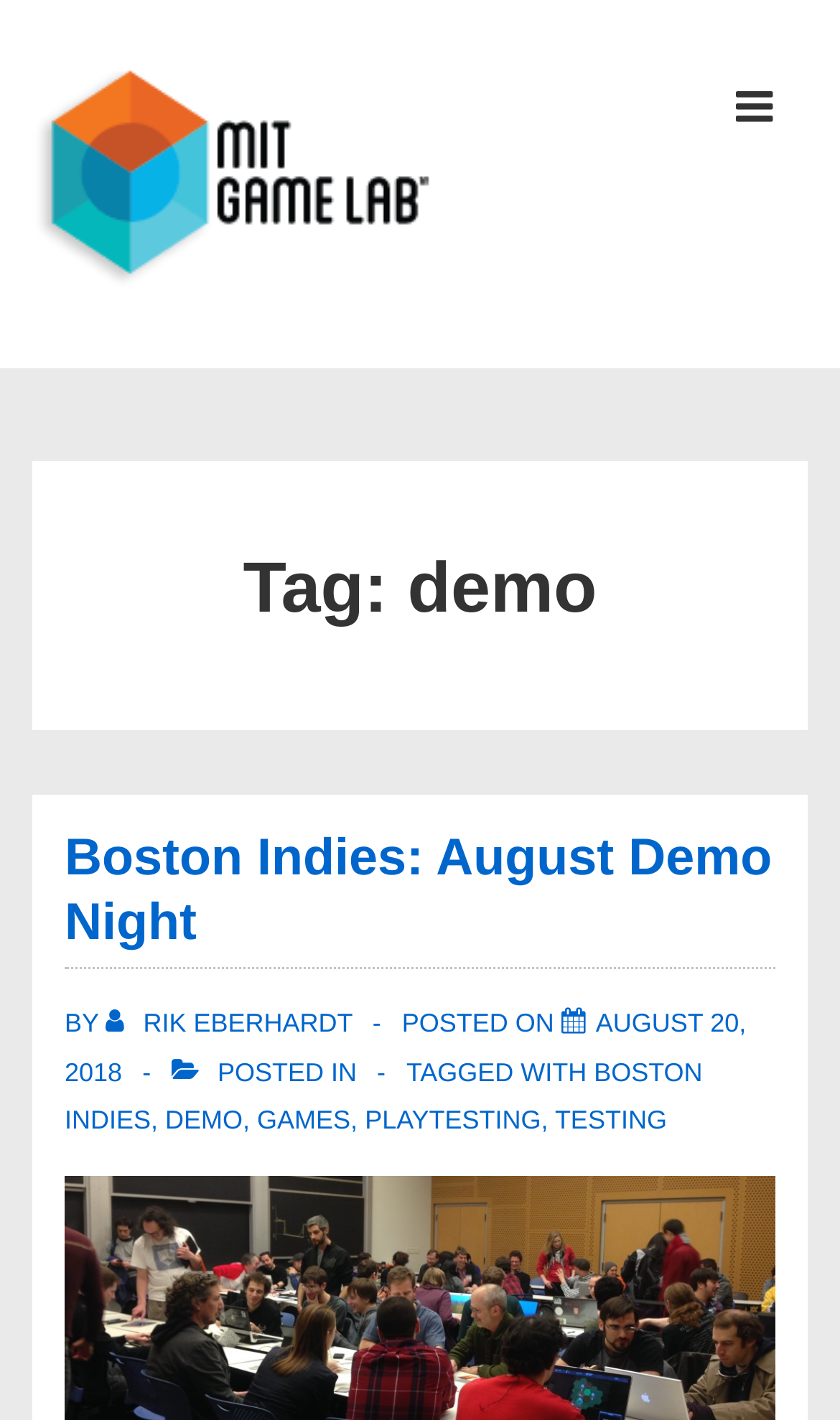What are the tags associated with the blog post?
Your answer should be a single word or phrase derived from the screenshot.

BOSTON INDIES, DEMO, GAMES, PLAYTESTING, TESTING